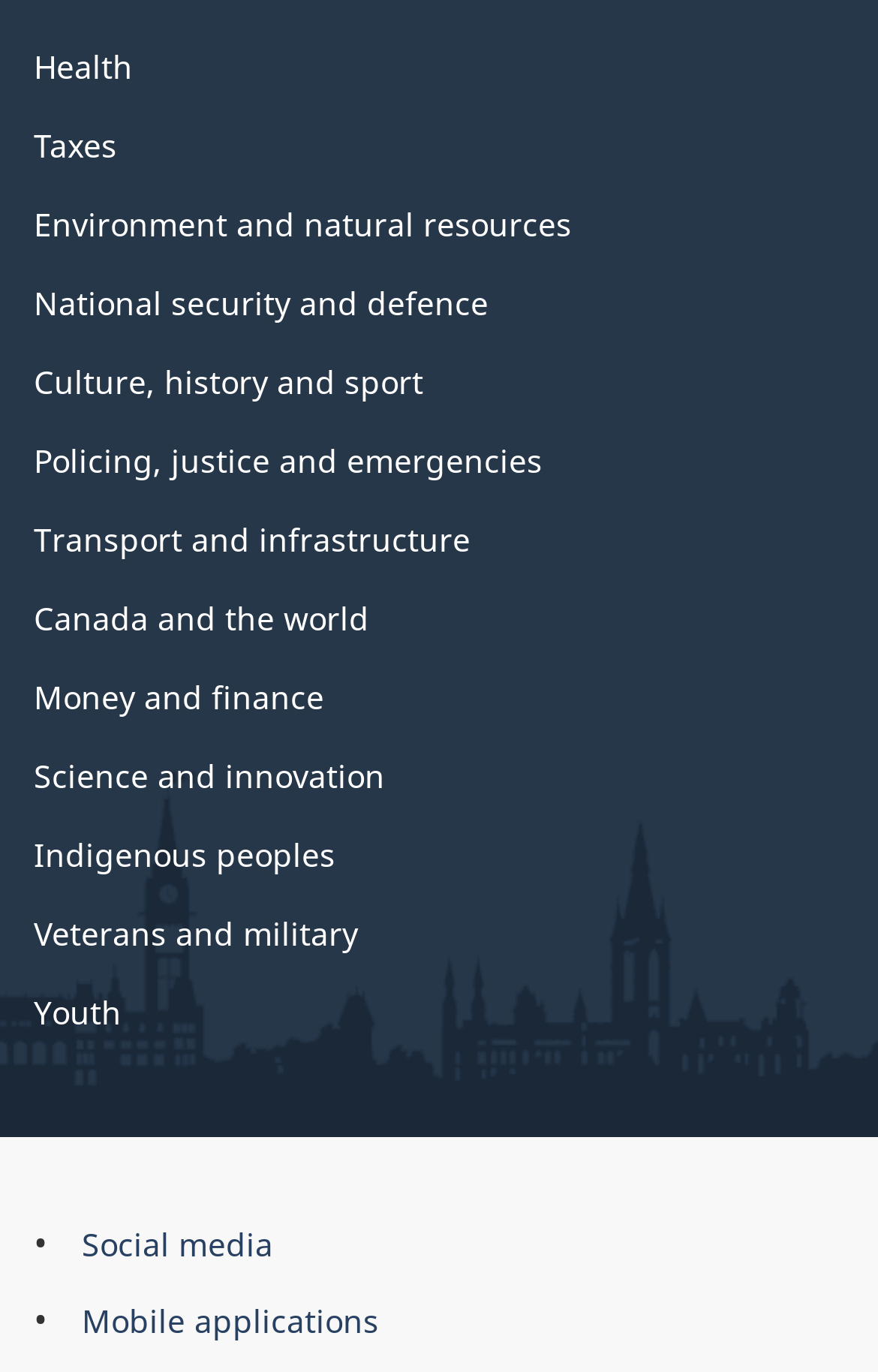Identify the bounding box of the UI component described as: "Environment and natural resources".

[0.038, 0.23, 0.651, 0.261]